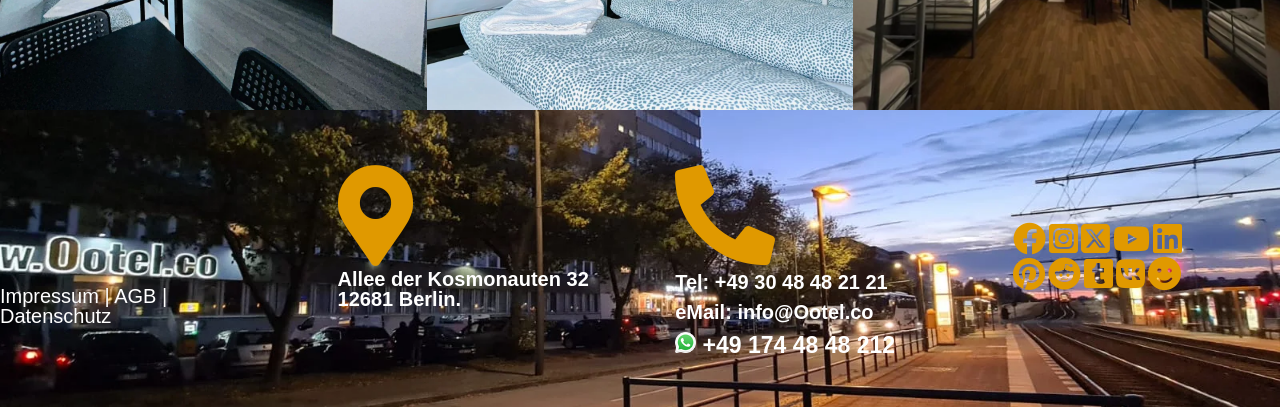Answer the question in one word or a short phrase:
How many social media links are there on the webpage?

5